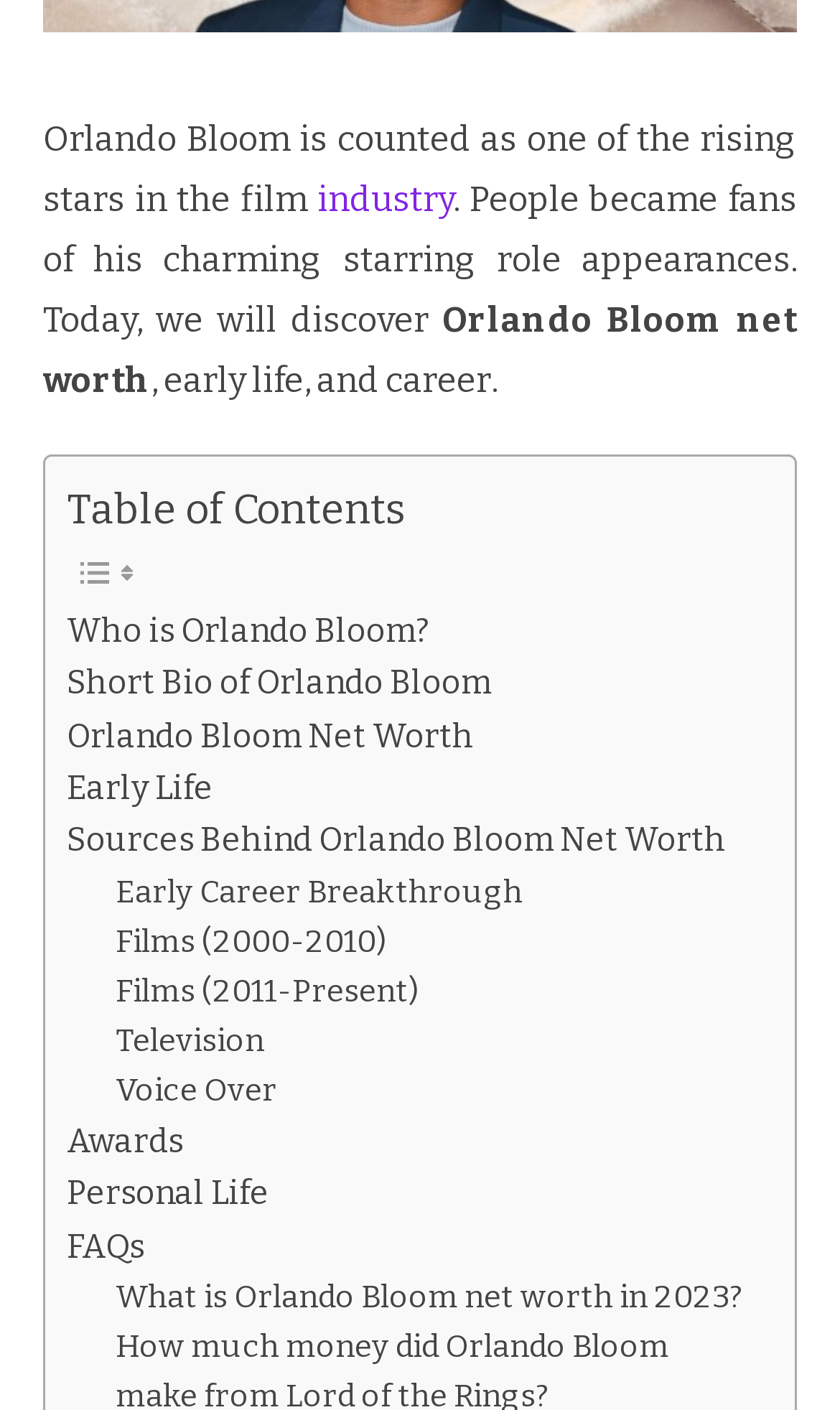Is there an image on the webpage?
Based on the image, give a one-word or short phrase answer.

Yes